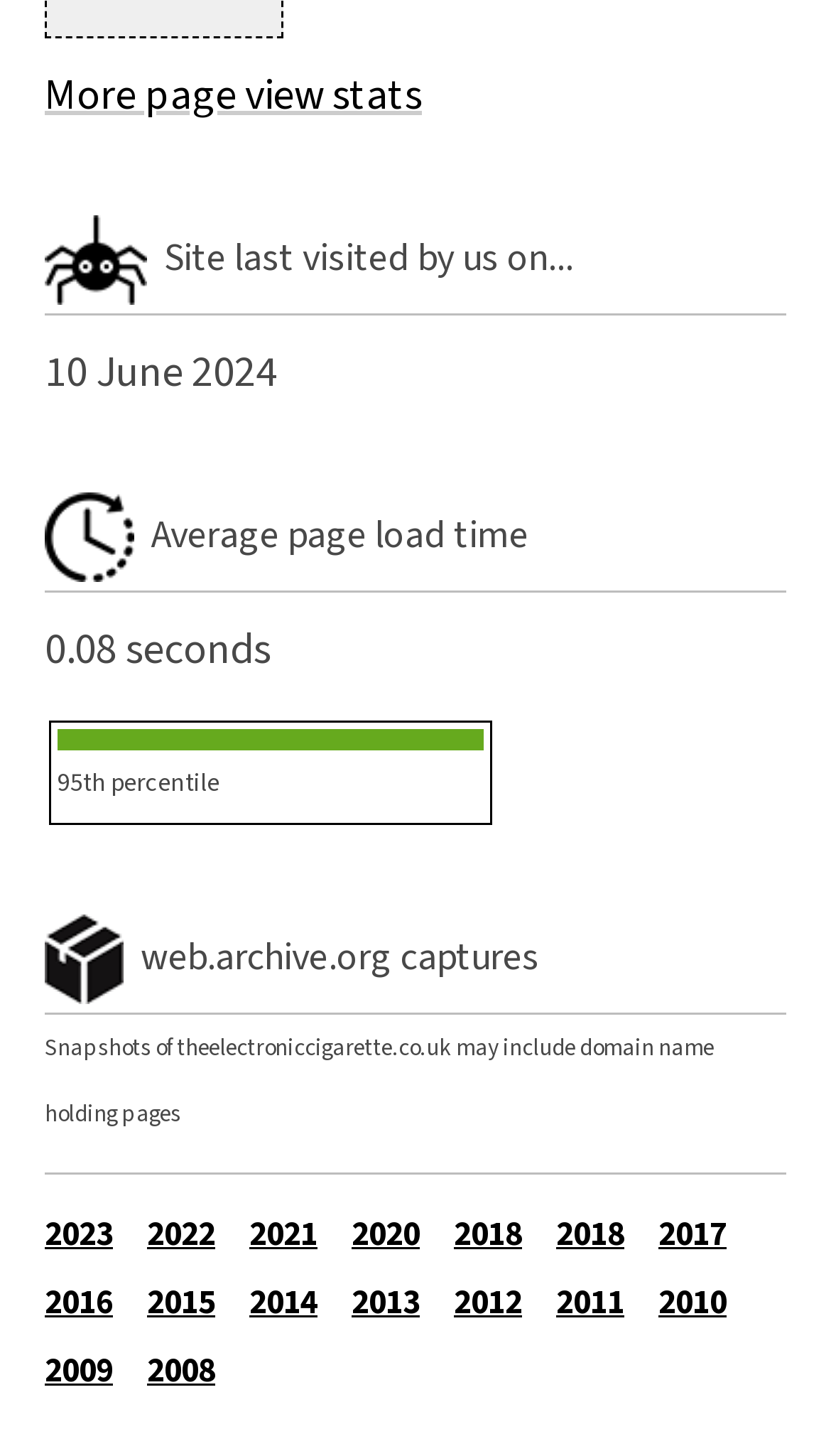Provide a brief response to the question below using one word or phrase:
What is the image description above 'Site last visited by us on...'?

spider